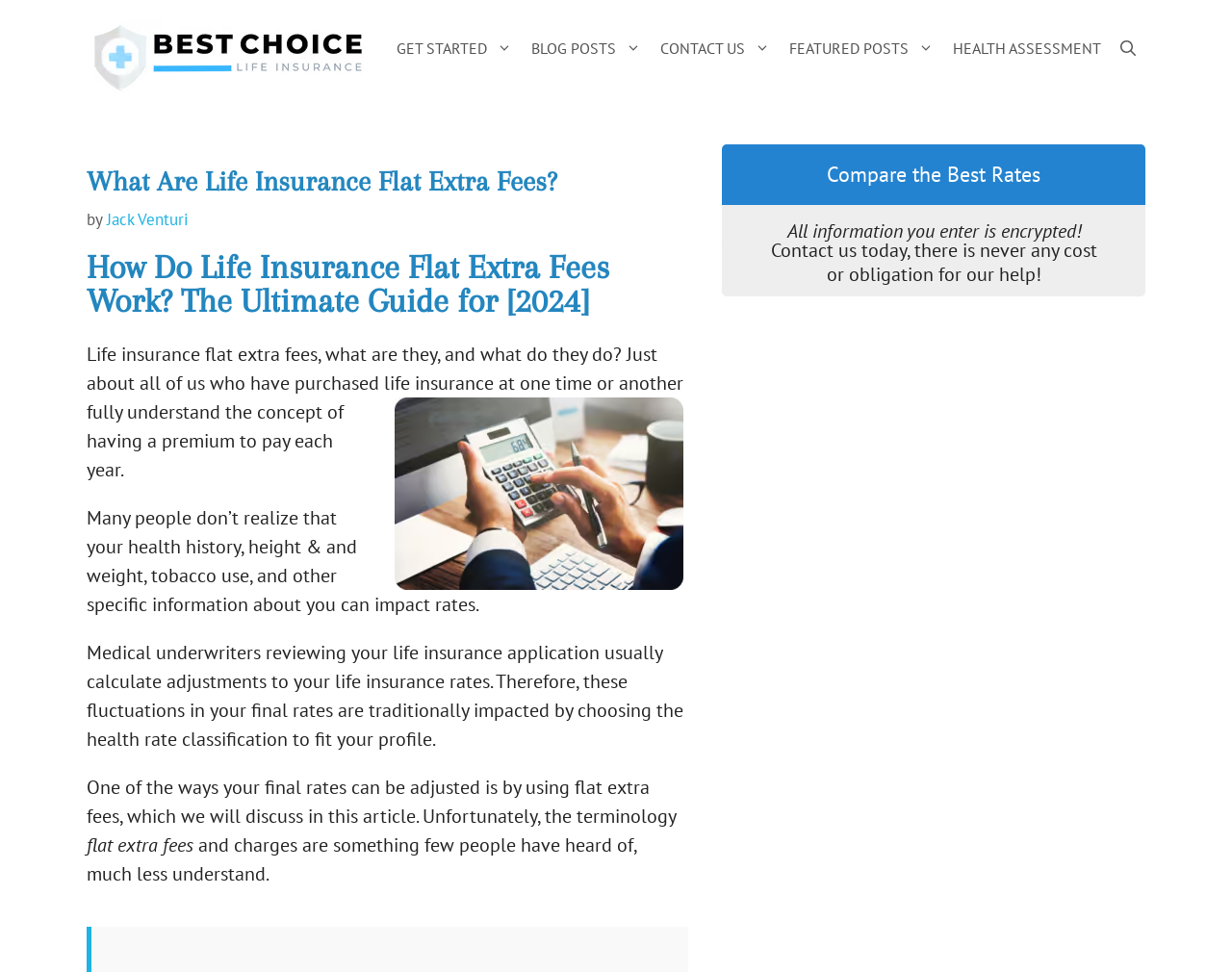What is the purpose of the 'GET STARTED' link?
Based on the screenshot, provide a one-word or short-phrase response.

To start a process